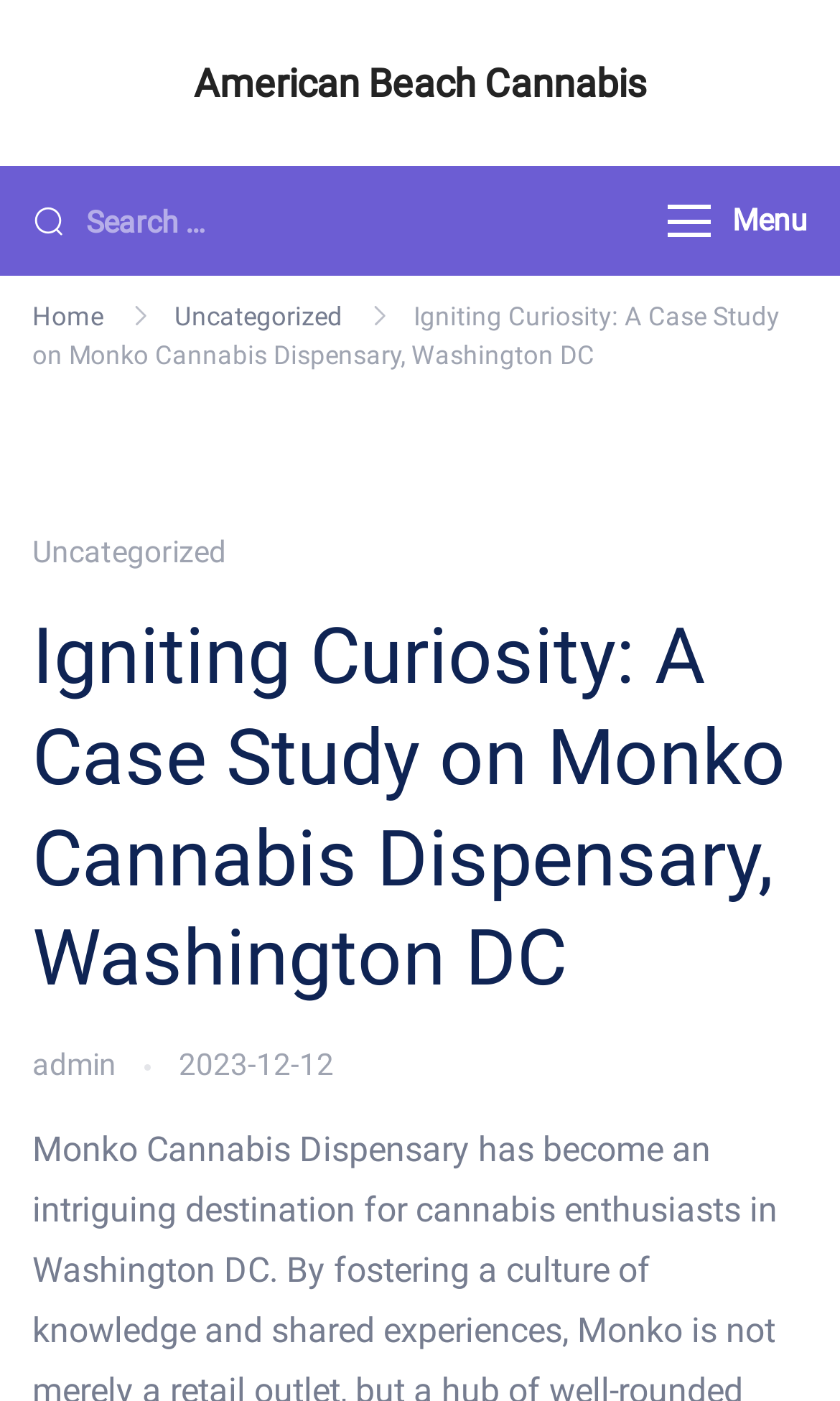Determine the title of the webpage and give its text content.

Igniting Curiosity: A Case Study on Monko Cannabis Dispensary, Washington DC